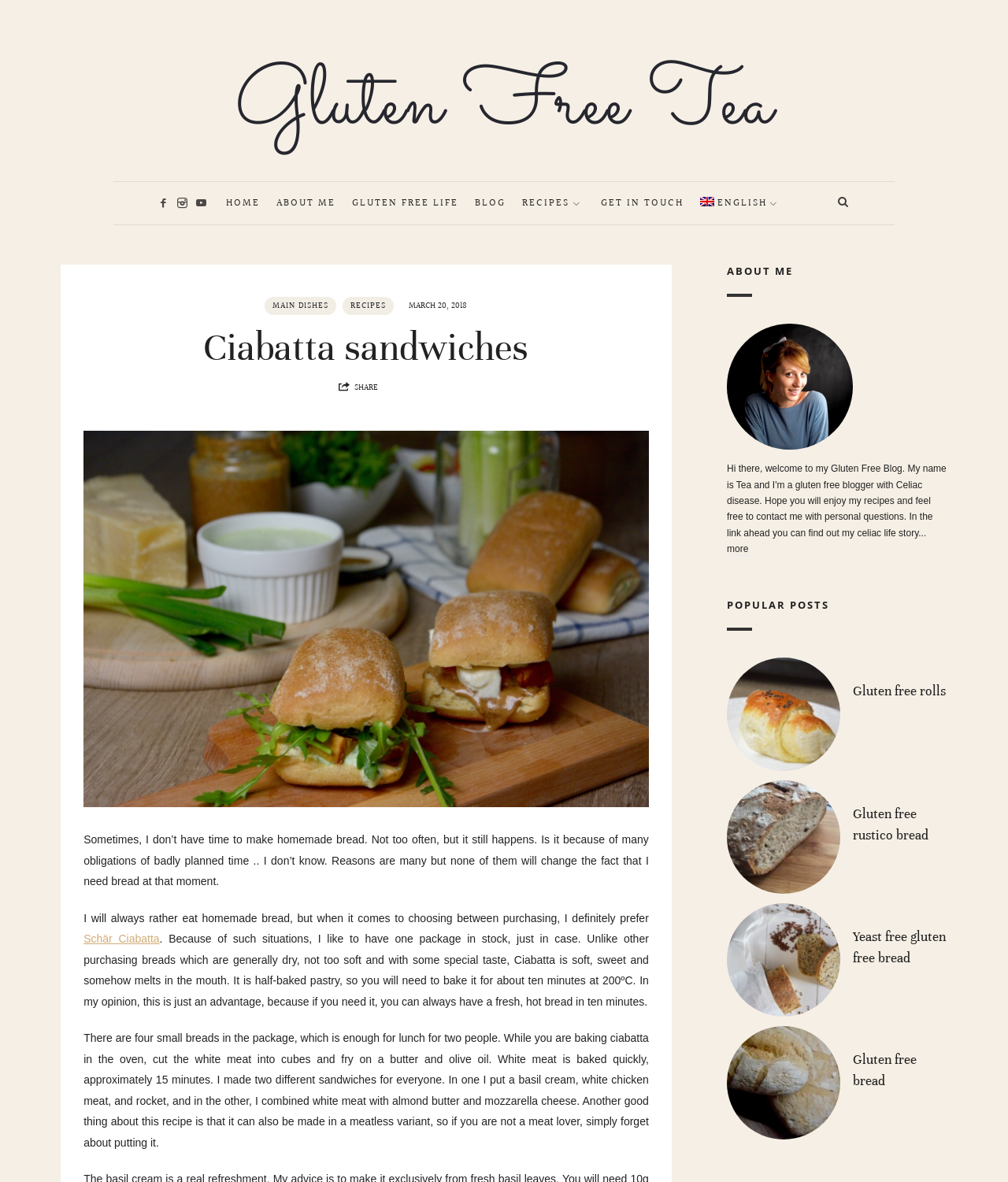Could you specify the bounding box coordinates for the clickable section to complete the following instruction: "Click on the 'GET IN TOUCH' link"?

[0.596, 0.154, 0.678, 0.19]